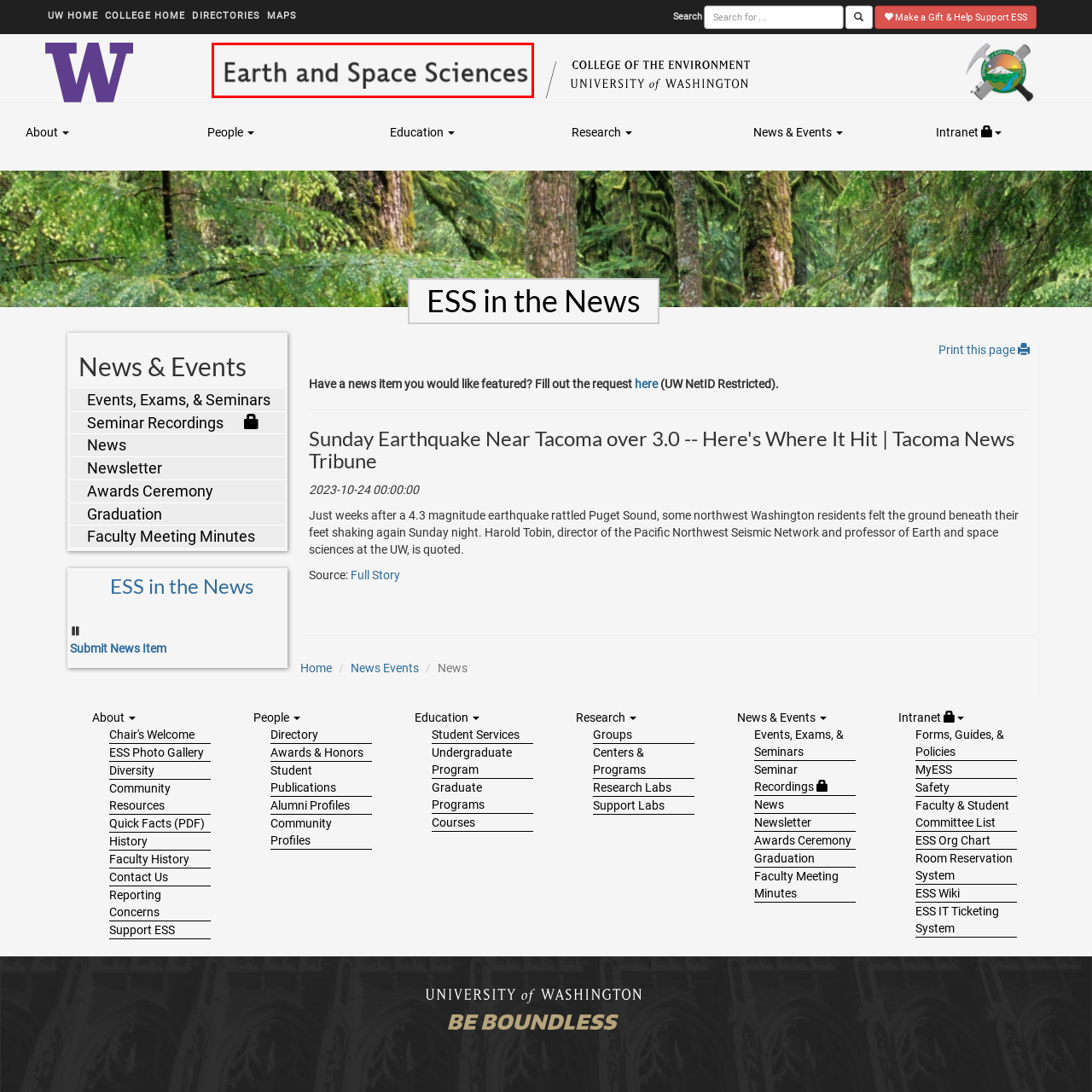Generate a comprehensive caption for the image section marked by the red box.

The image presents the logo of the Earth and Space Sciences (ESS) department, a vital component of the University of Washington's academic framework. This logo symbolizes the department's commitment to exploring and understanding planetary processes, geology, and the dynamic systems of Earth and space. The design features a modern and professional look, reflecting the innovative research and education offered by ESS, which focuses on a multi-disciplinary approach to studying the Earth and its environment. The logo also emphasizes the department's role in addressing critical challenges related to climate change, natural disasters, and planetary science.